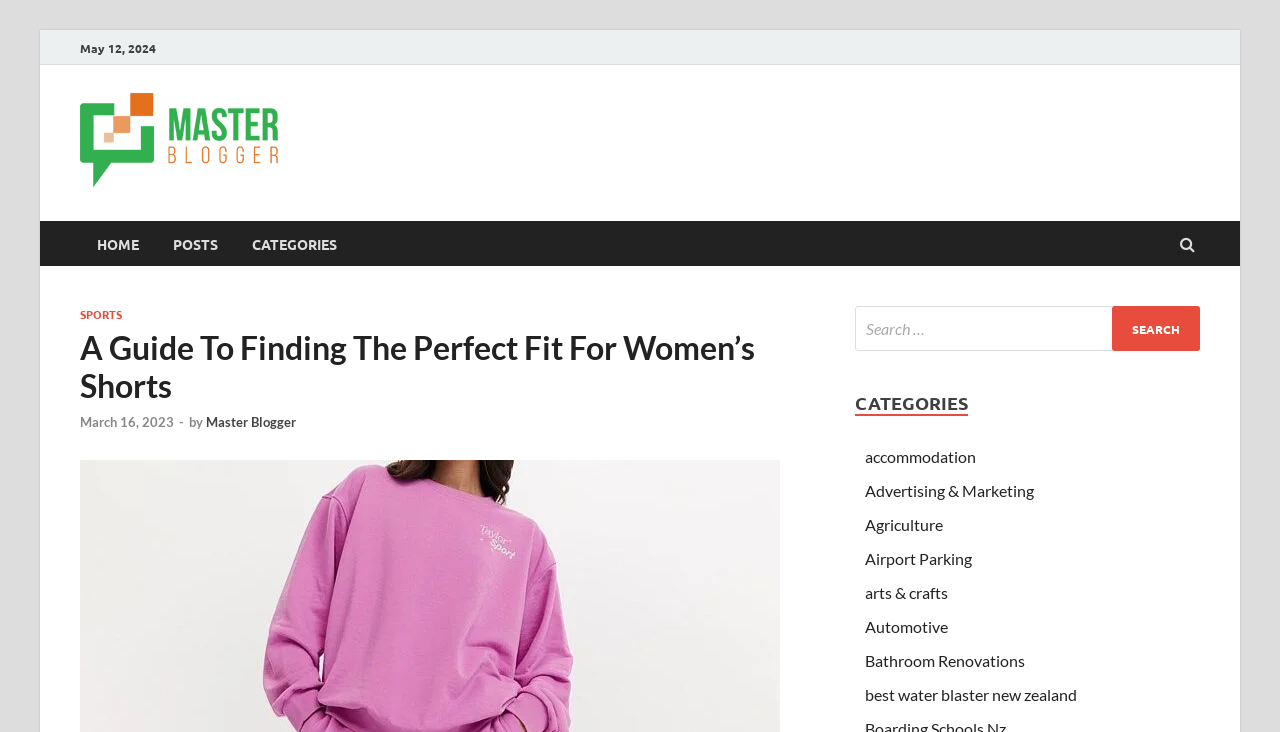Please identify the coordinates of the bounding box for the clickable region that will accomplish this instruction: "view posts".

[0.122, 0.302, 0.184, 0.363]